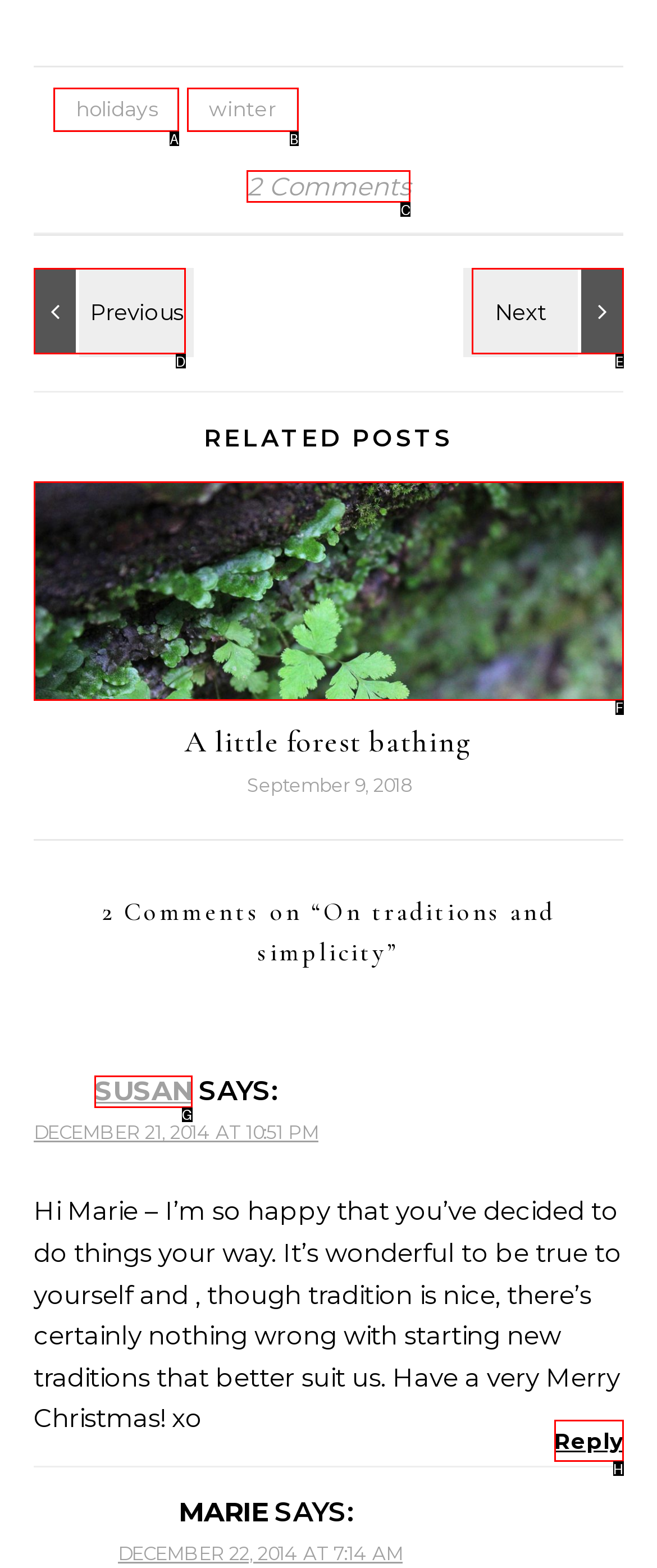Select the HTML element to finish the task: go to holidays page Reply with the letter of the correct option.

A